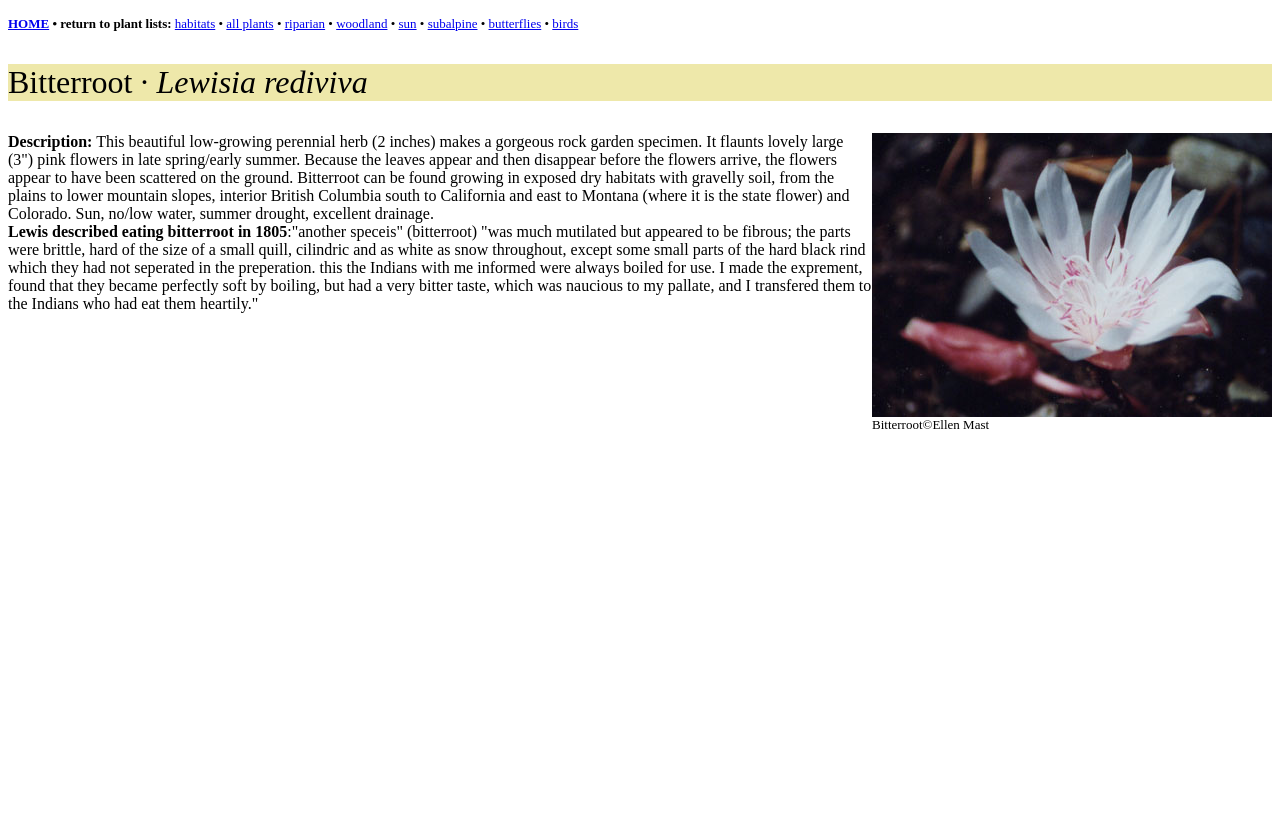Locate the bounding box coordinates of the area you need to click to fulfill this instruction: 'view habitats'. The coordinates must be in the form of four float numbers ranging from 0 to 1: [left, top, right, bottom].

[0.137, 0.019, 0.168, 0.037]